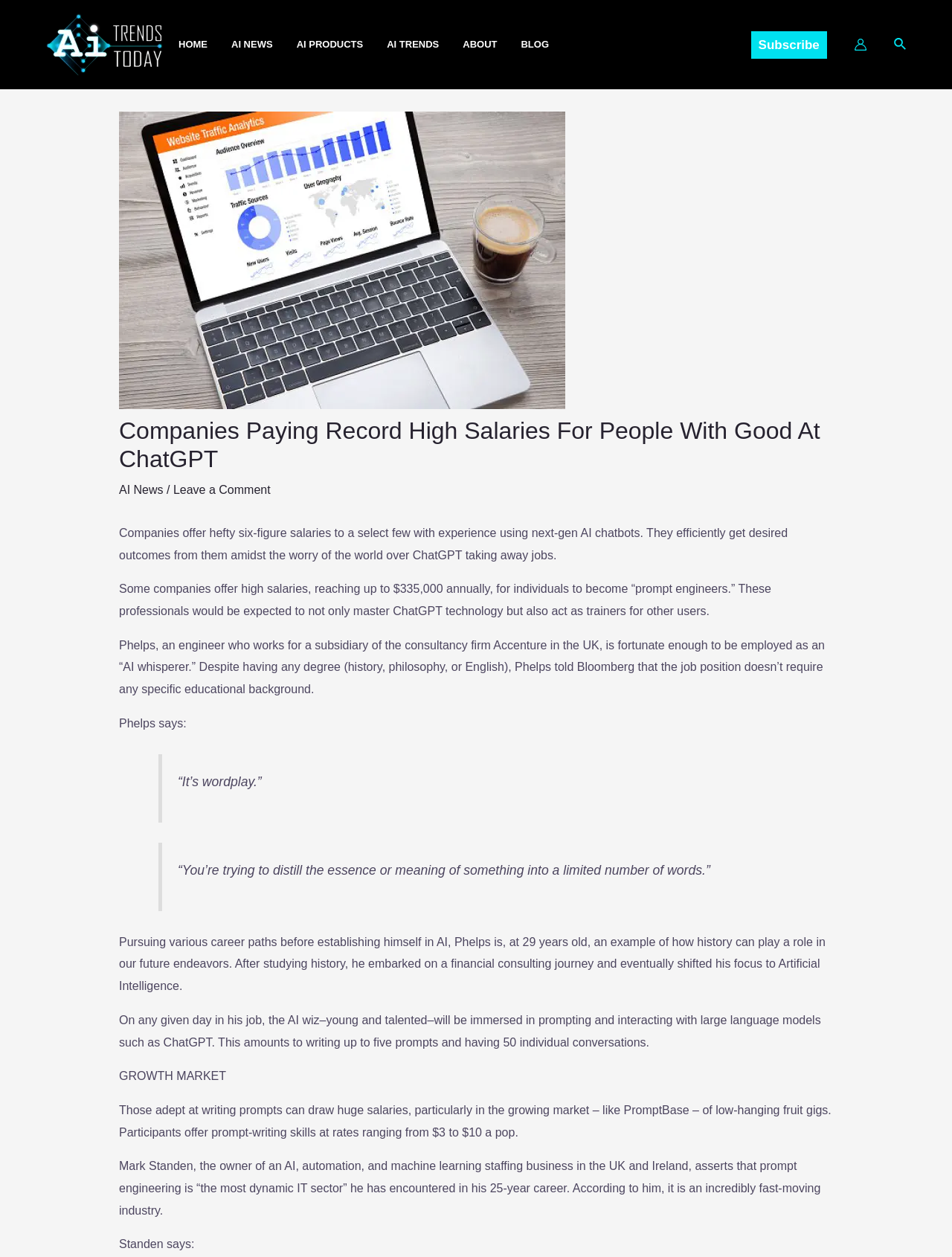Identify the bounding box coordinates of the clickable region necessary to fulfill the following instruction: "Search using the search icon". The bounding box coordinates should be four float numbers between 0 and 1, i.e., [left, top, right, bottom].

[0.939, 0.028, 0.953, 0.043]